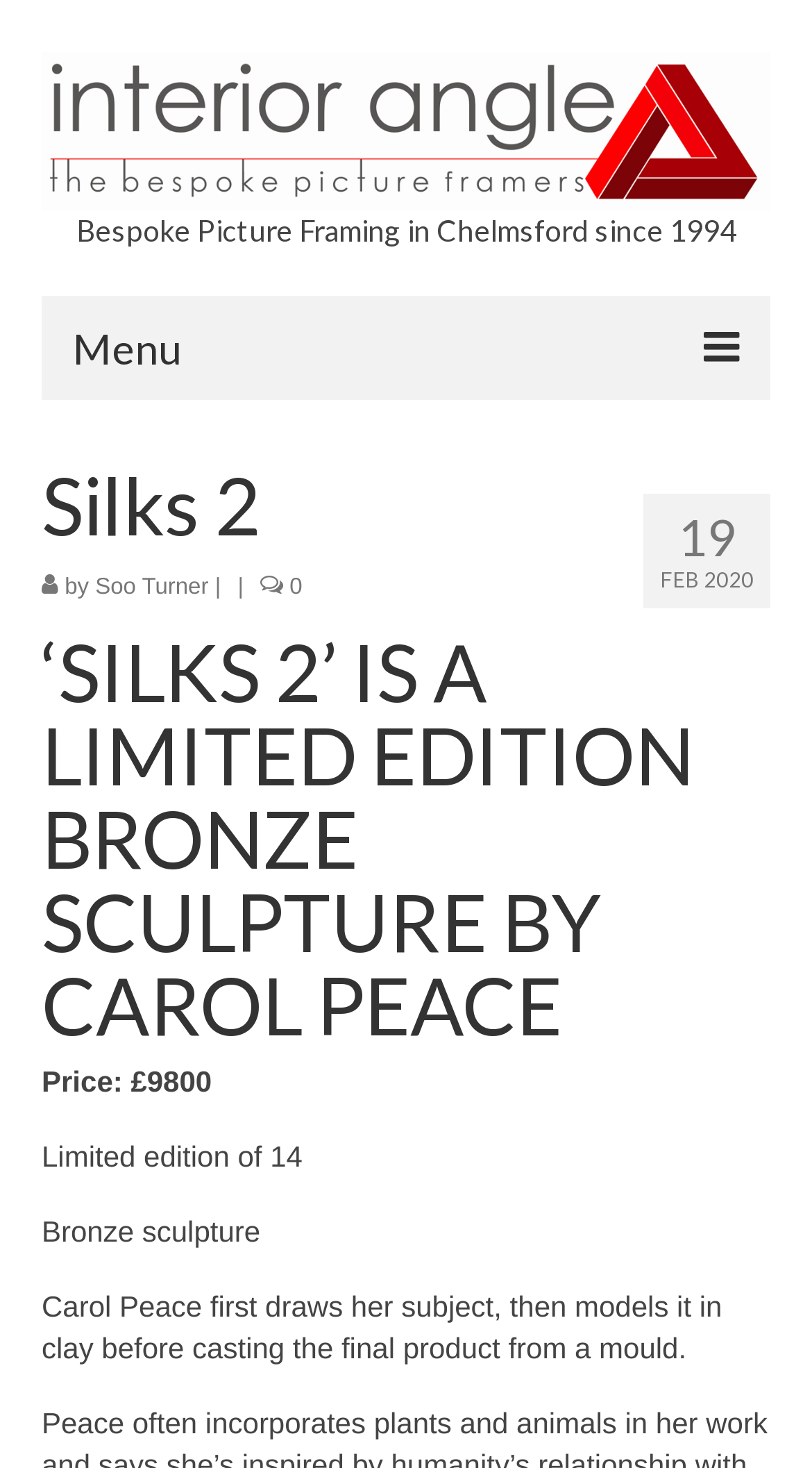From the image, can you give a detailed response to the question below:
What is the name of the artist who created the bronze sculpture?

I found the answer by looking at the heading 'Silks 2' and the text 'by' next to it, which led me to the link 'Soo Turner' and then the text 'Carol Peace'.